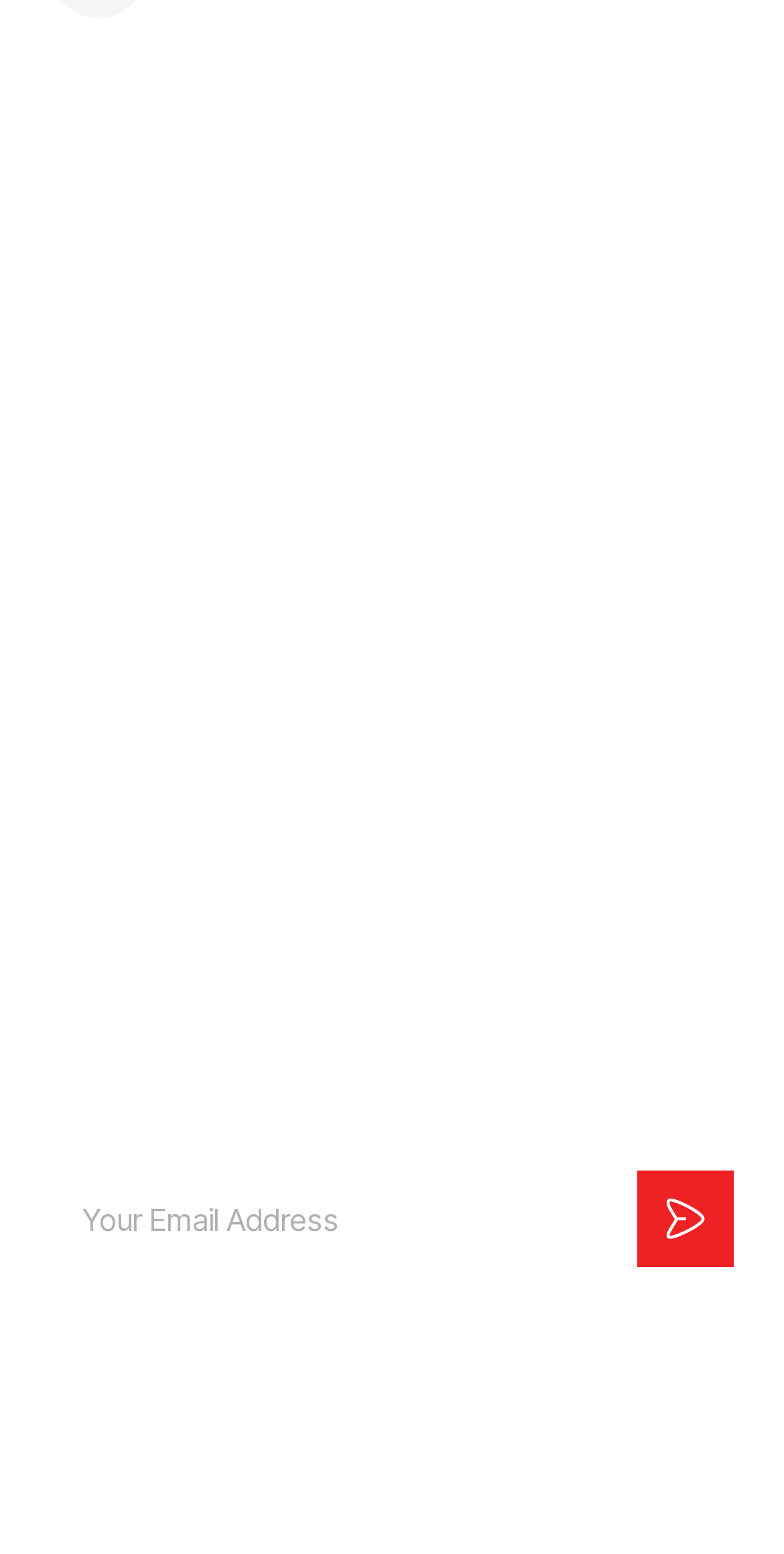Determine the bounding box coordinates of the clickable element to complete this instruction: "Read local news". Provide the coordinates in the format of four float numbers between 0 and 1, [left, top, right, bottom].

[0.063, 0.224, 0.271, 0.254]